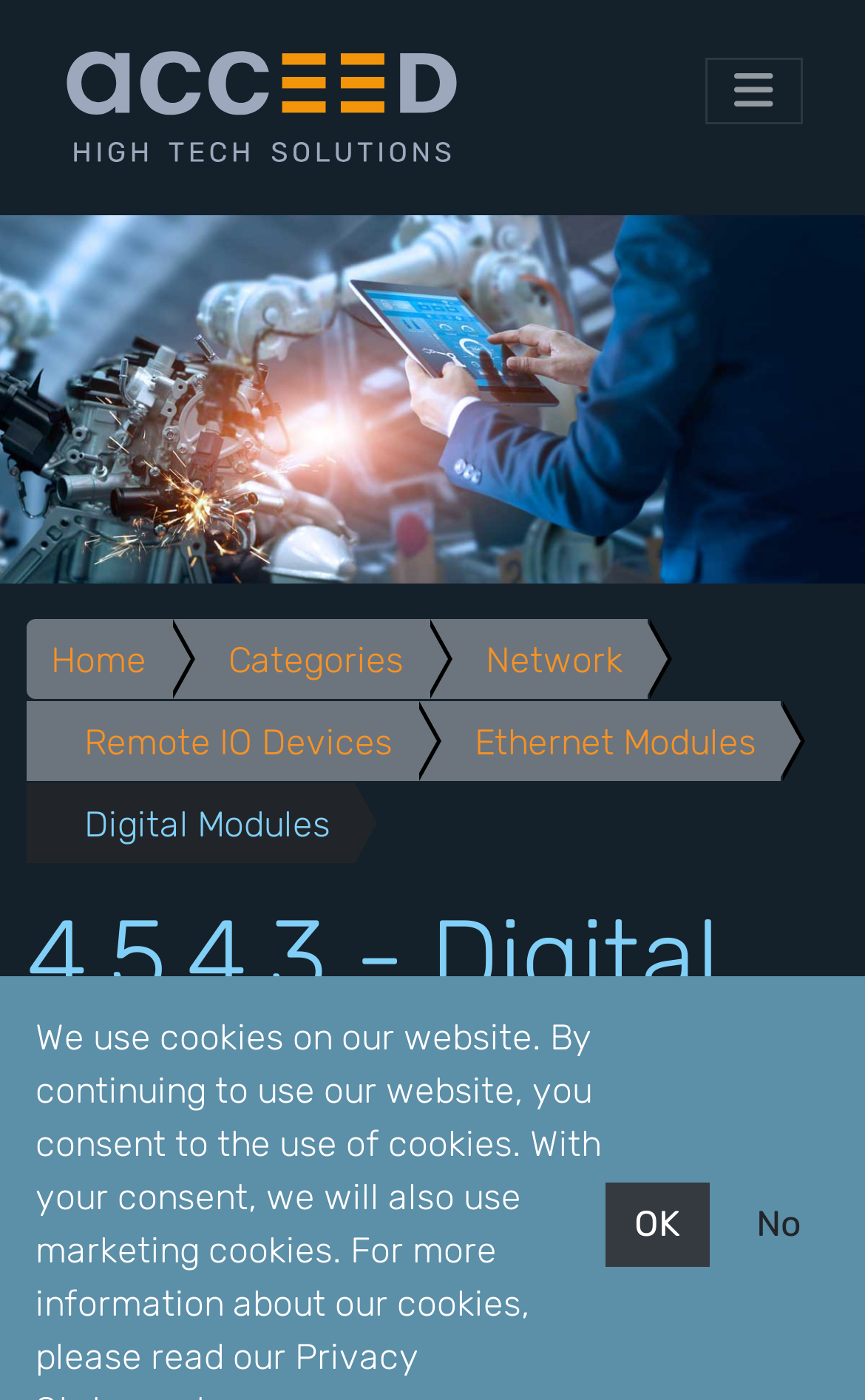How many types of modules are mentioned?
Refer to the image and give a detailed answer to the query.

I counted the number of types of modules mentioned, which includes 'Ethernet Modules' and 'Digital Modules'.